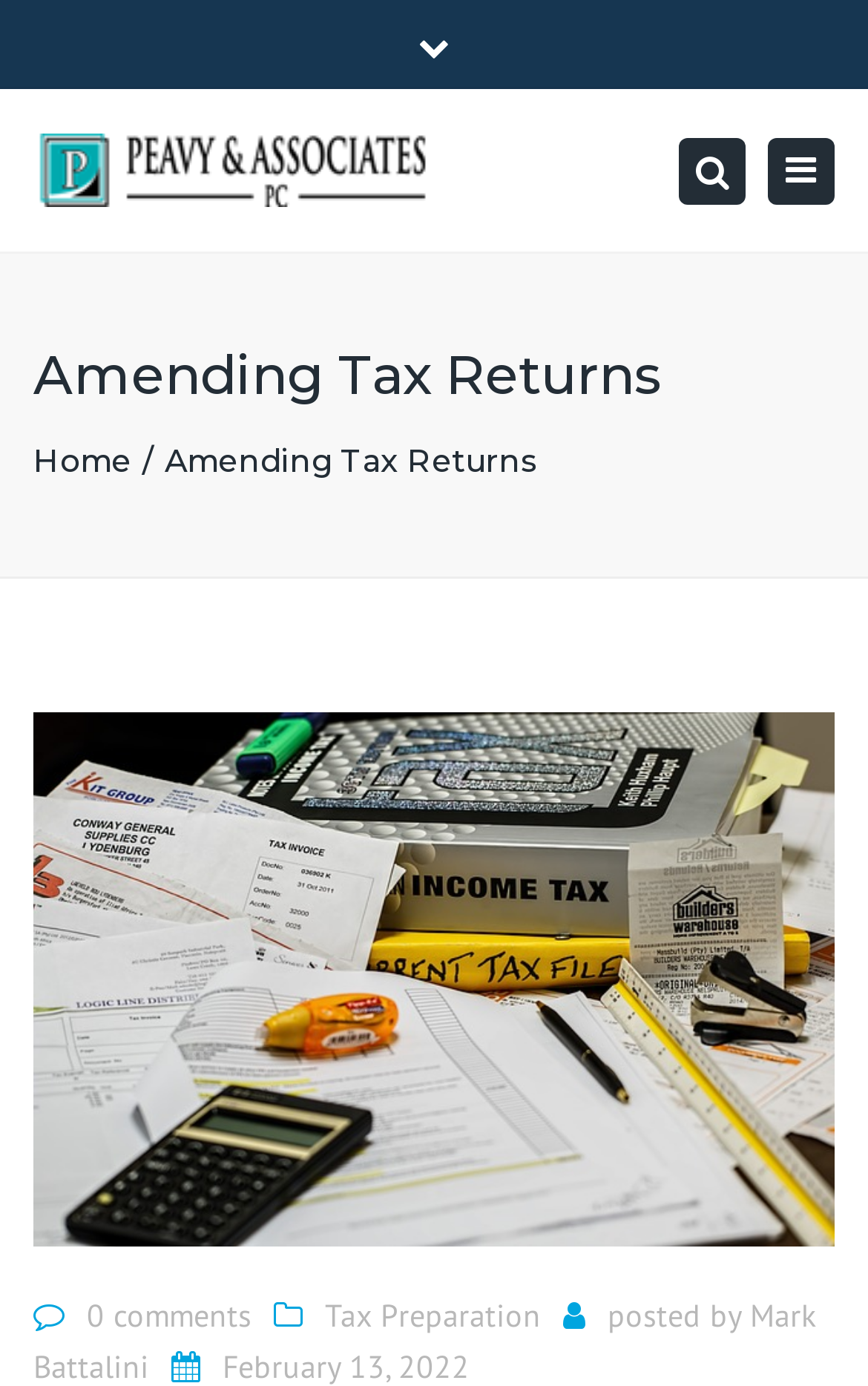Locate the coordinates of the bounding box for the clickable region that fulfills this instruction: "Search for something".

[0.782, 0.099, 0.859, 0.147]